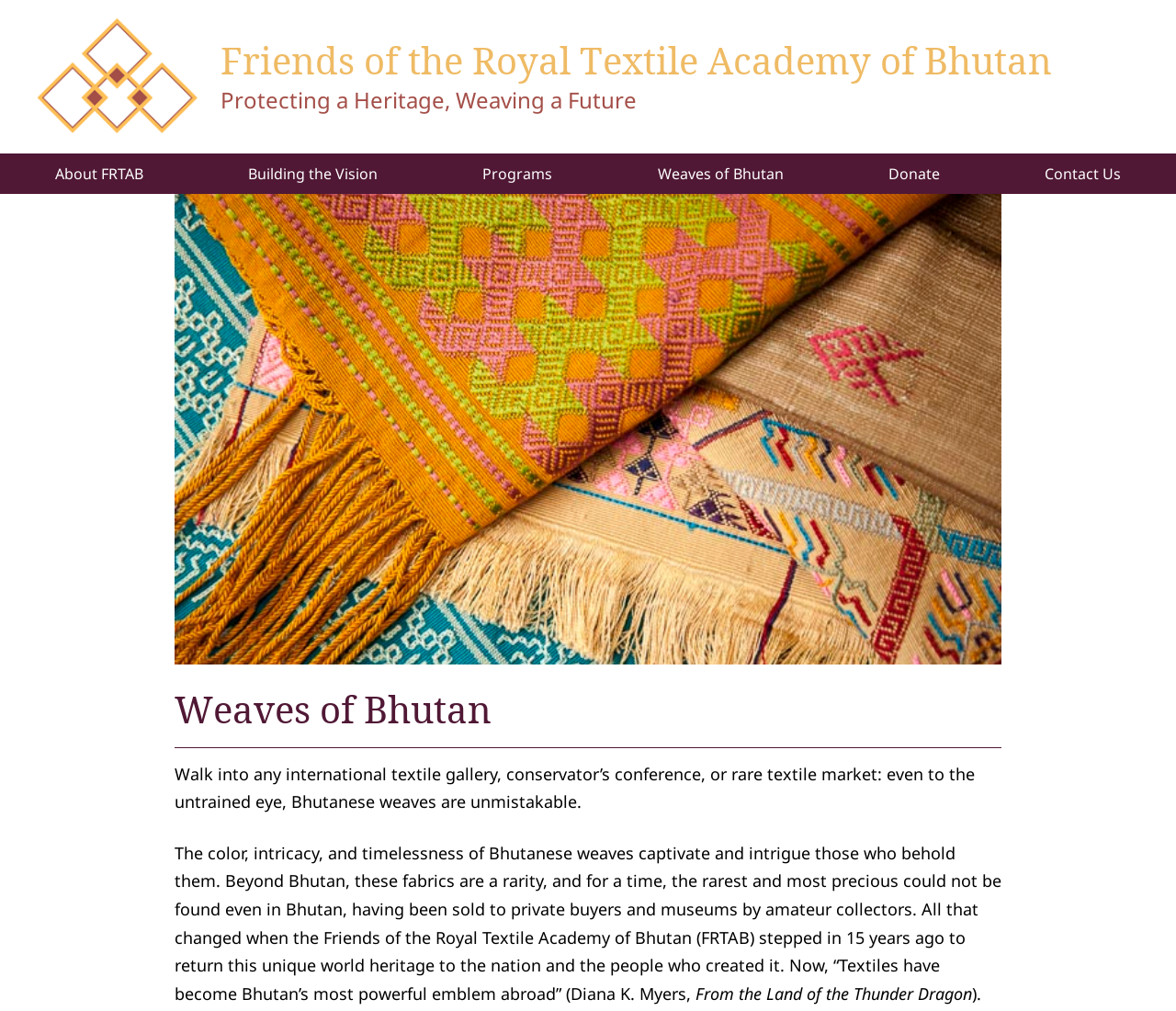Explain the webpage in detail.

The webpage is about the Friends of the Royal Textile Academy of Bhutan, an organization dedicated to preserving and promoting Bhutanese textiles. At the top of the page, there is a logo image of the organization, accompanied by a link to its website. Below the logo, there is a heading that reads "Protecting a Heritage, Weaving a Future".

On the left side of the page, there is a navigation menu with links to various sections, including "About FRTAB", "Our Mission", "Board of Directors", and "Building the Vision". These links are arranged vertically, with "About FRTAB" at the top and "Building the Vision" at the bottom.

To the right of the navigation menu, there are several links related to the Royal Textile Academy, including "The Royal Textile Museum, Peacock", "Weaving School & Conservation Center, Rabbit", and "Business Center, The Monkey". These links are also arranged vertically, with the topmost link being "The Royal Textile Academy".

Further down the page, there are more links related to programs and events, including "Weaving into the Future", "A Pilgrimage to Paro", and "RTA Curators Make a Coast-to-Coast US Museum Tour". These links are arranged in a similar vertical pattern.

On the right side of the page, there is a section dedicated to "Weaves of Bhutan", with a heading and a brief description of Bhutanese textiles. Below this section, there are links to related articles, including "In Praise of Nettles".

At the bottom of the page, there are links to "Donate" and "Contact Us", as well as a header with the title "Weaves of Bhutan" and a brief paragraph about the significance of Bhutanese textiles. The paragraph is followed by a few more lines of text, including a quote from Diana K. Myers.